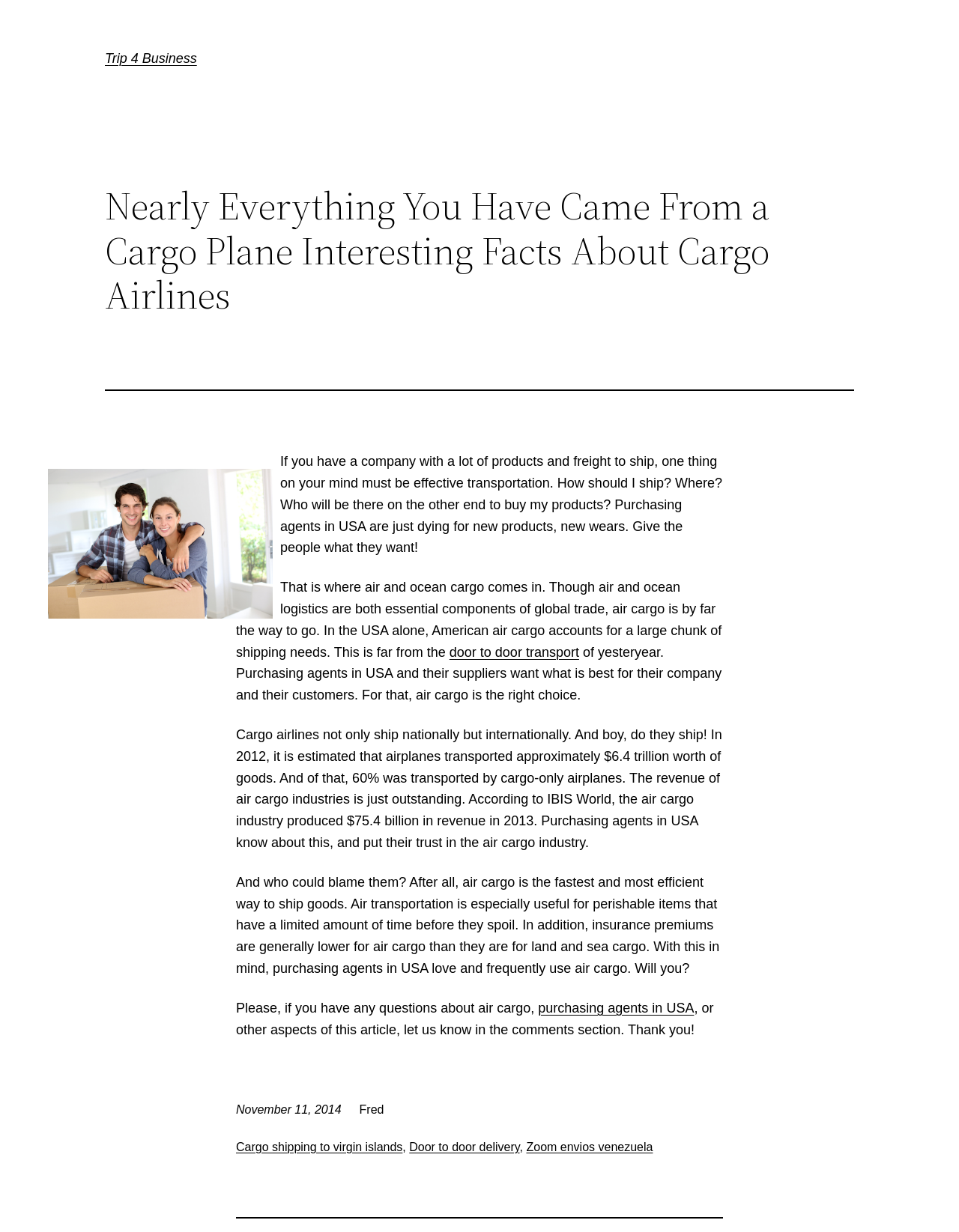What is the estimated value of goods transported by airplanes in 2012?
Carefully analyze the image and provide a detailed answer to the question.

According to the text, in 2012, it is estimated that airplanes transported approximately $6.4 trillion worth of goods, which is mentioned in the paragraph that discusses the revenue of air cargo industries.